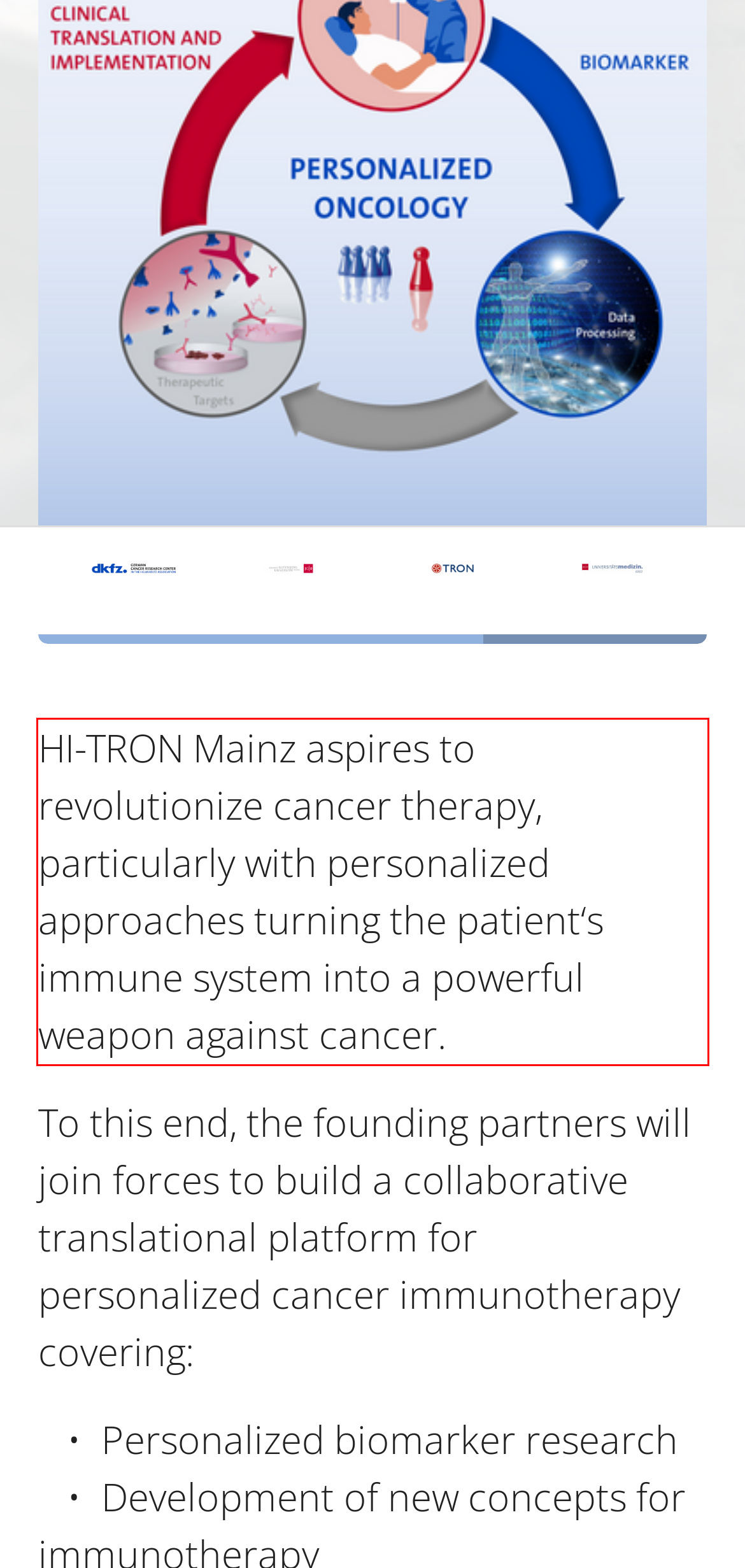Given a webpage screenshot, identify the text inside the red bounding box using OCR and extract it.

HI-TRON Mainz aspires to revolutionize cancer therapy, particularly with personalized approaches turning the patient‘s immune system into a powerful weapon against cancer.